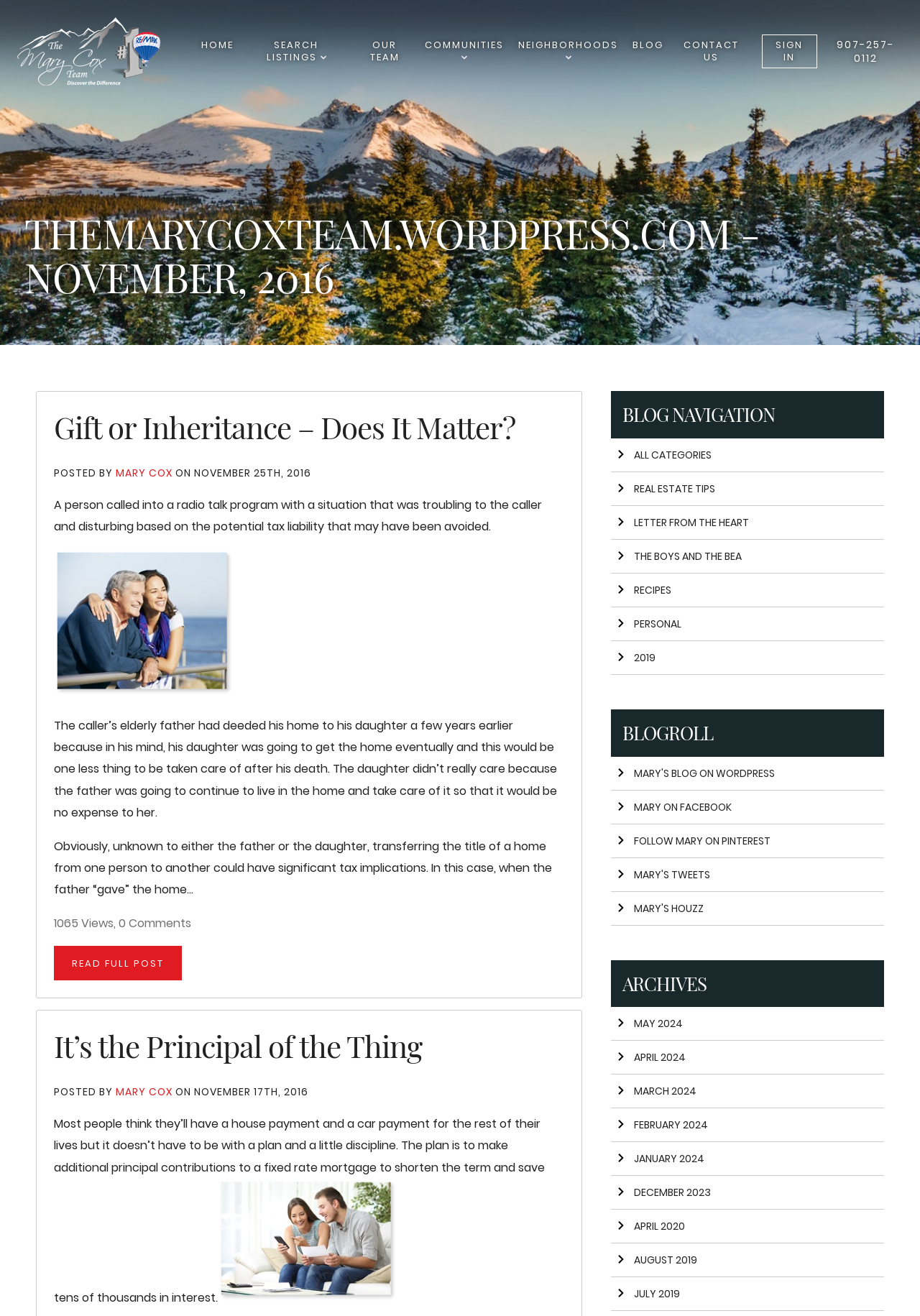Could you specify the bounding box coordinates for the clickable section to complete the following instruction: "Call the customer service"?

None